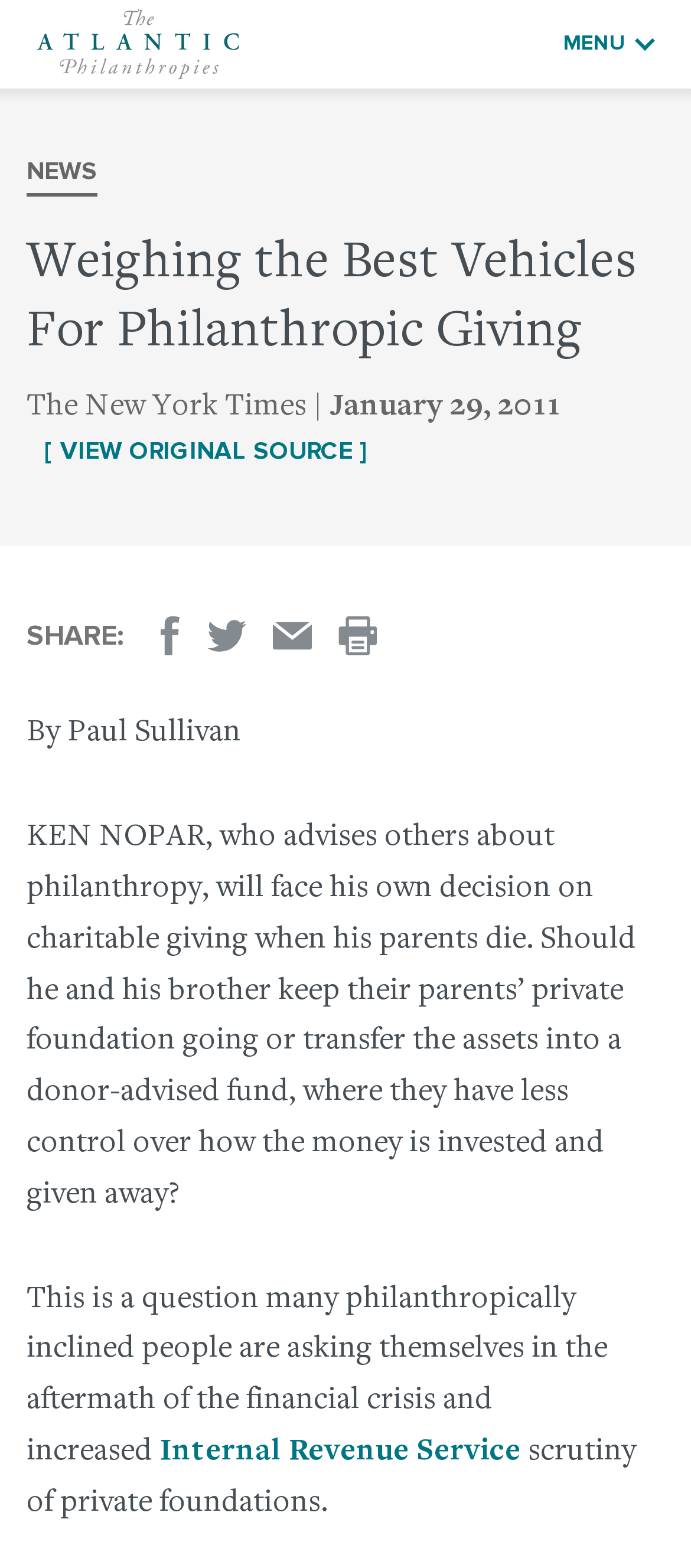What is the author of the article?
Using the image, give a concise answer in the form of a single word or short phrase.

Paul Sullivan